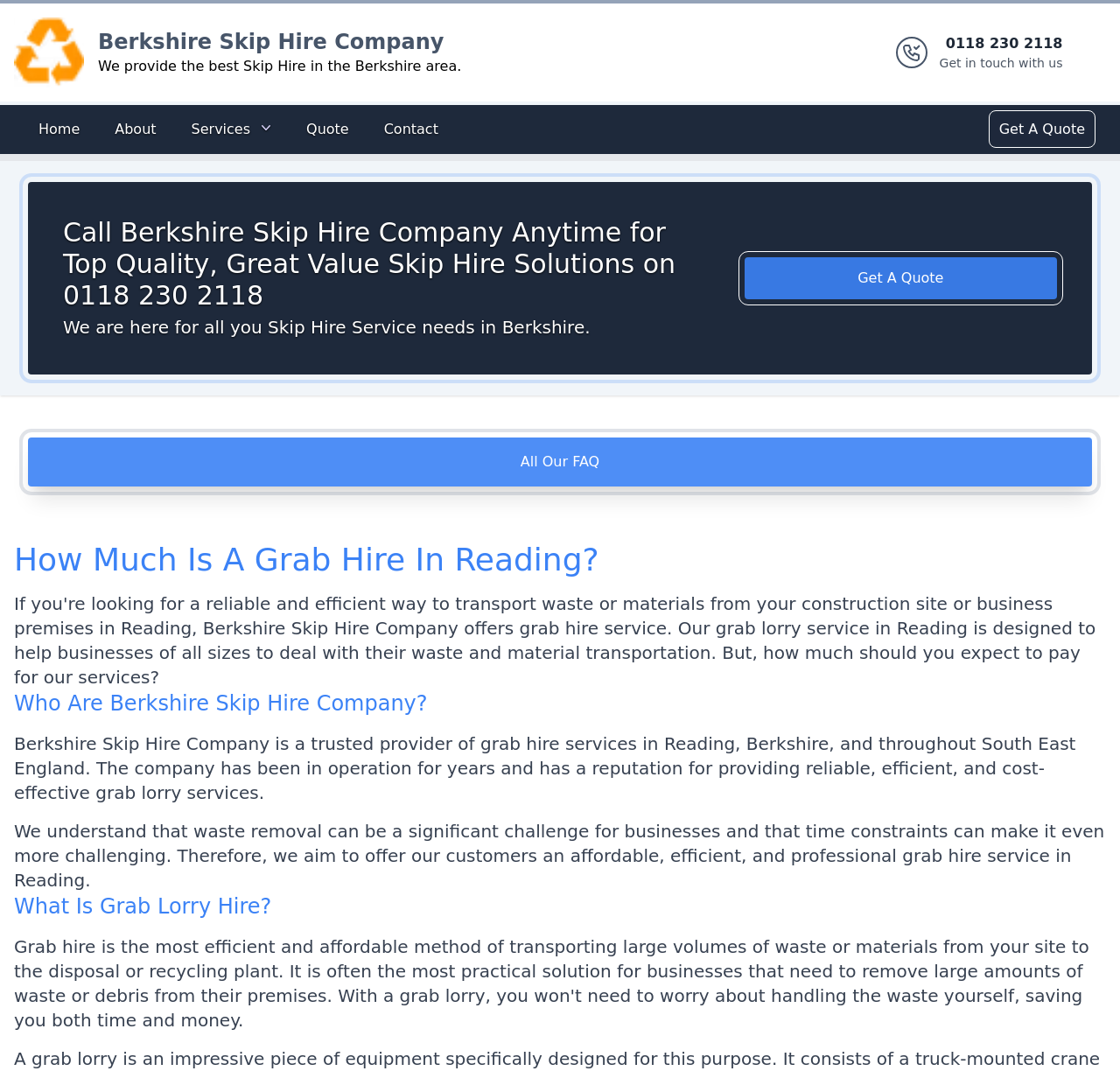Answer the following query concisely with a single word or phrase:
What is the company name on the logo?

Berkshire Skip Hire Company